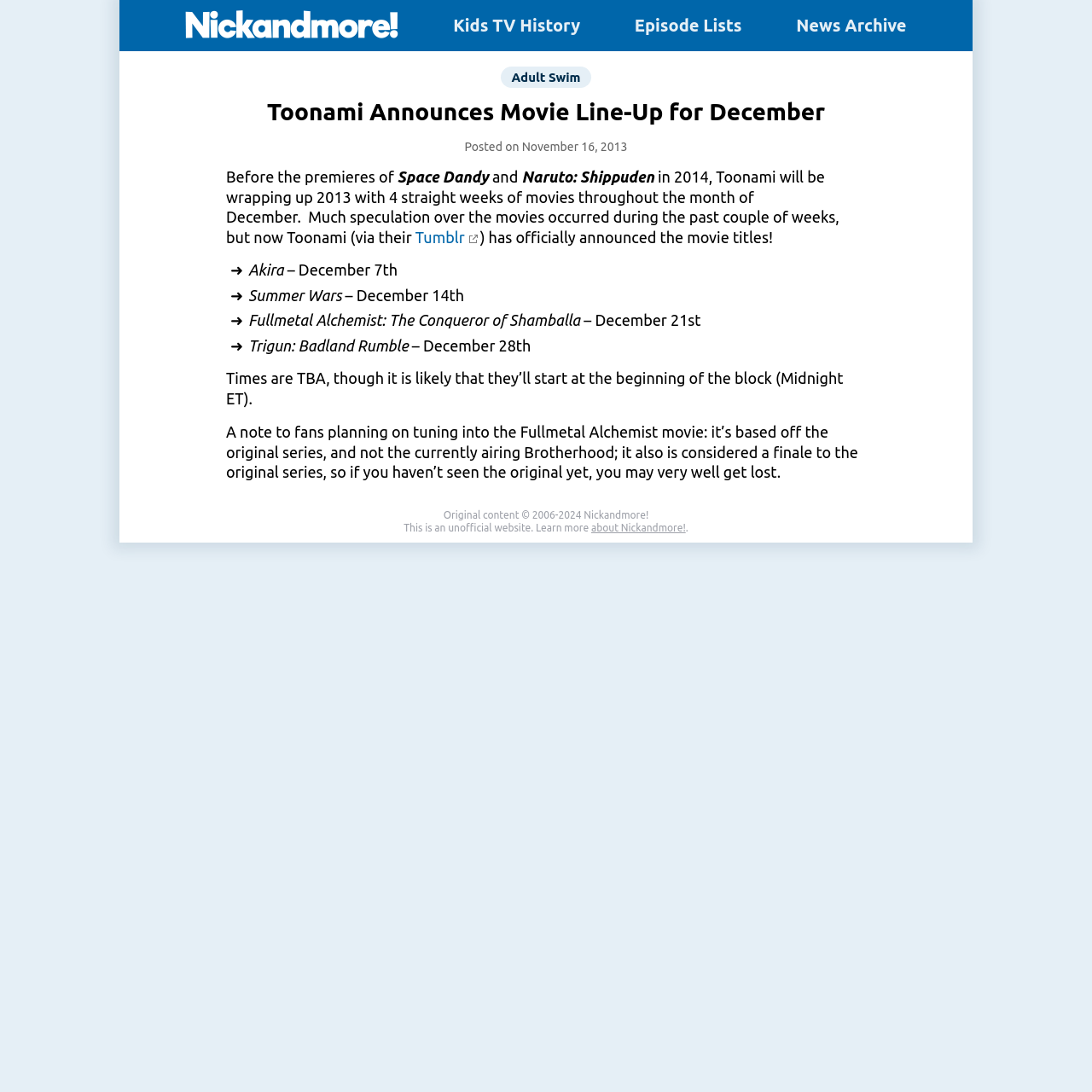Mark the bounding box of the element that matches the following description: "about Nickandmore!".

[0.541, 0.478, 0.628, 0.488]